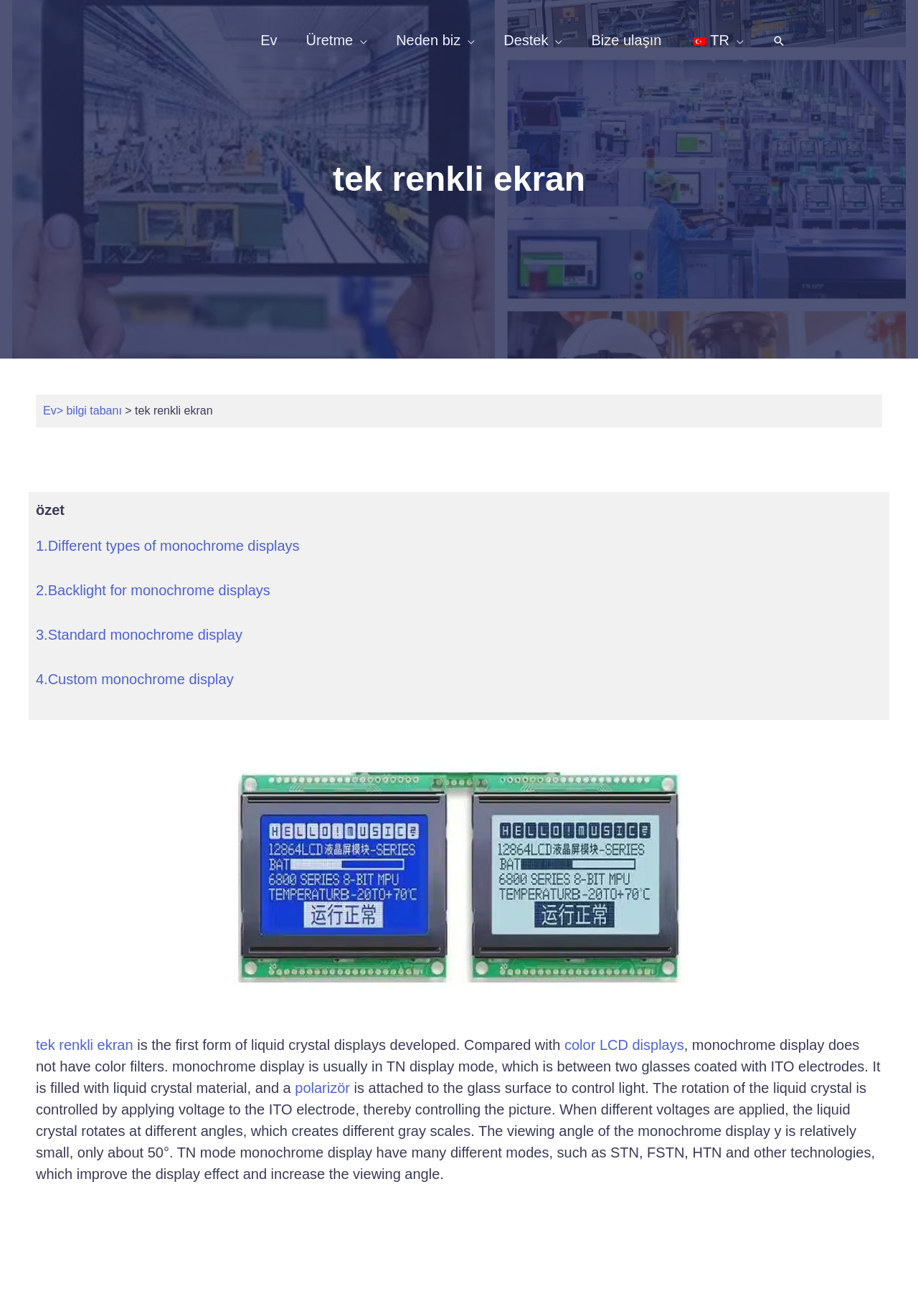Provide your answer in a single word or phrase: 
What is attached to the glass surface to control light?

Polarizör